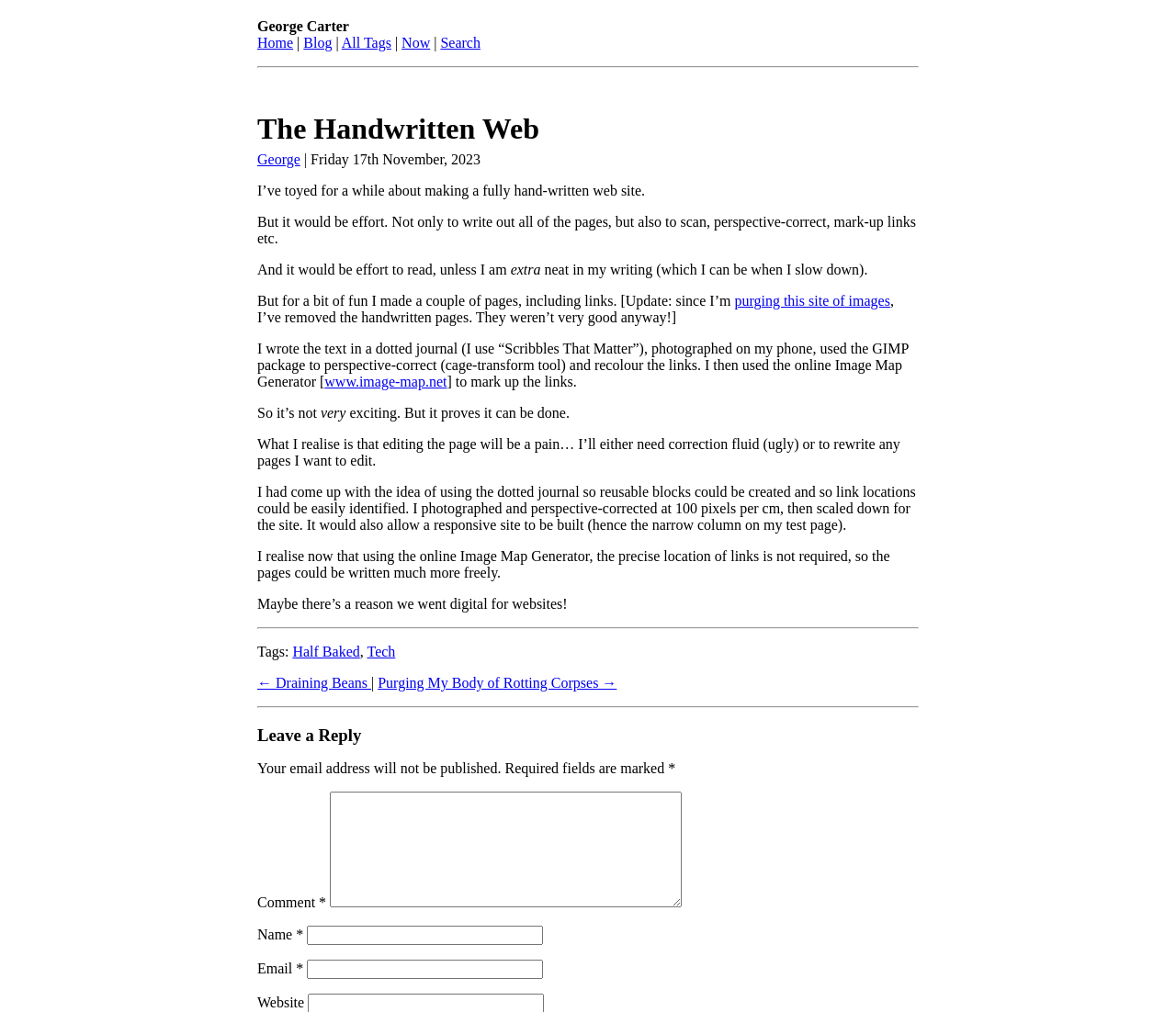Please identify the bounding box coordinates of the element's region that needs to be clicked to fulfill the following instruction: "Click on the 'Home' link". The bounding box coordinates should consist of four float numbers between 0 and 1, i.e., [left, top, right, bottom].

[0.219, 0.034, 0.249, 0.05]